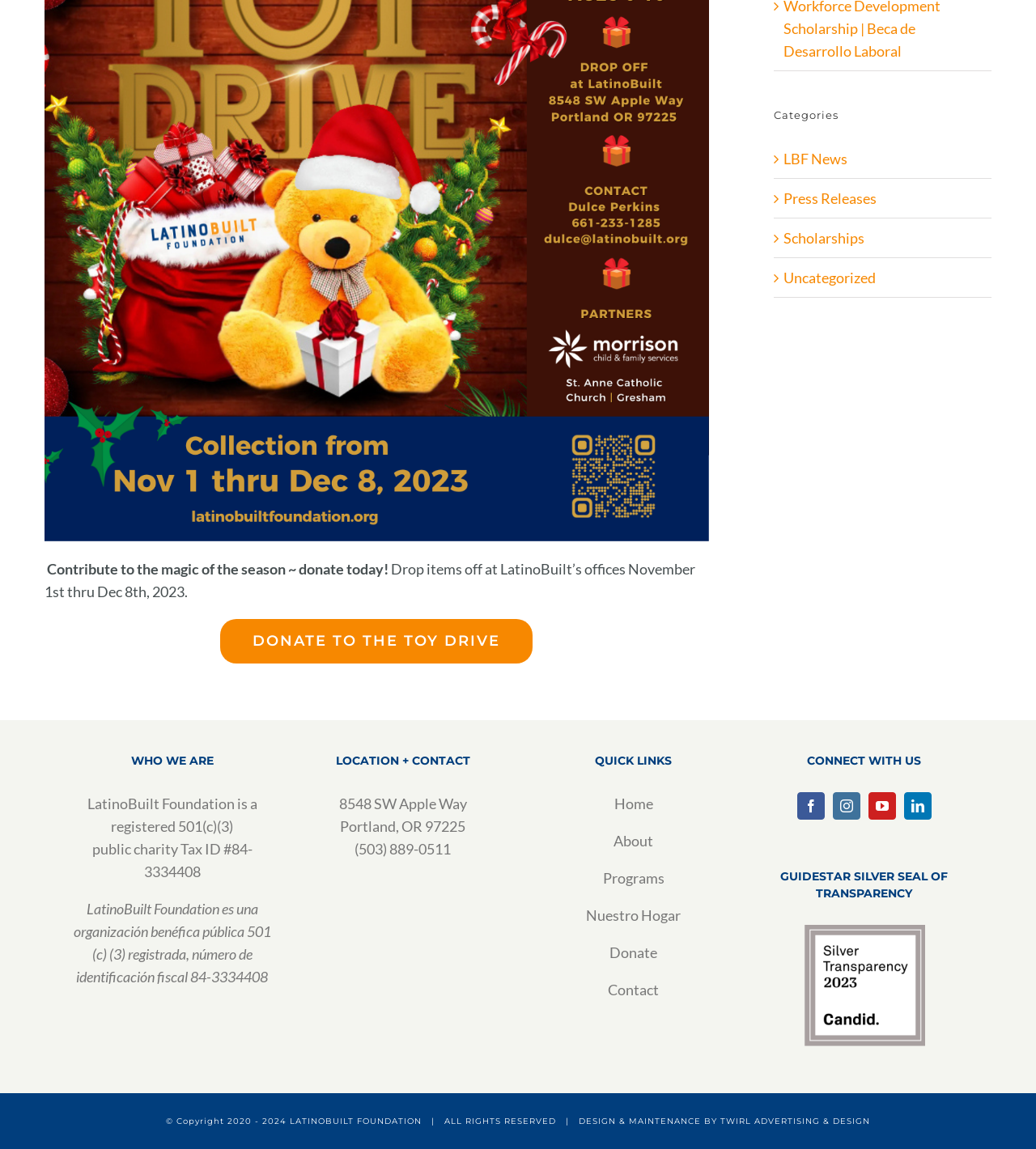Determine the bounding box for the described UI element: "aria-label="YouTube"".

[0.838, 0.689, 0.864, 0.713]